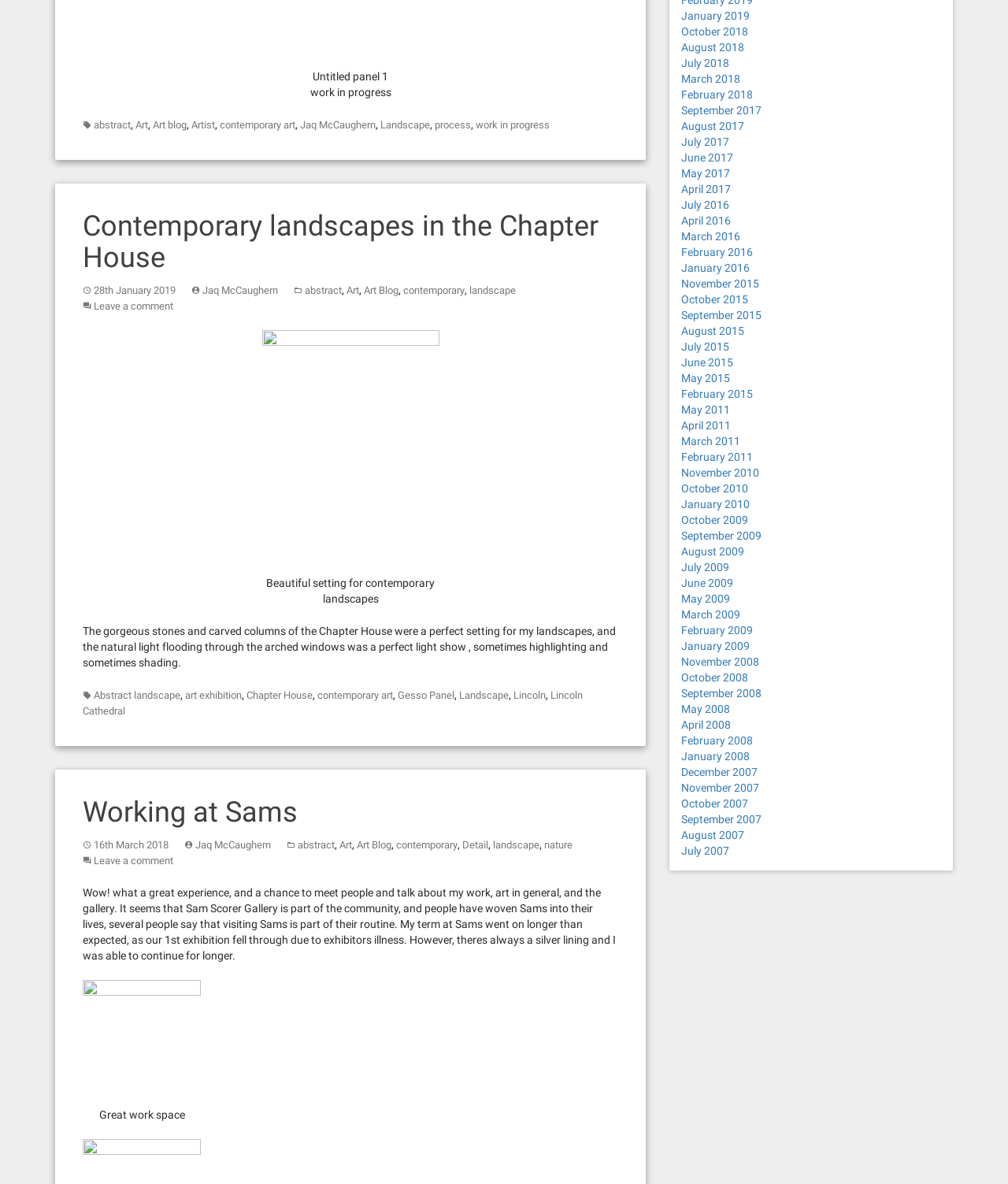Please specify the bounding box coordinates in the format (top-left x, top-left y, bottom-right x, bottom-right y), with values ranging from 0 to 1. Identify the bounding box for the UI component described as follows: abstract

[0.093, 0.101, 0.13, 0.111]